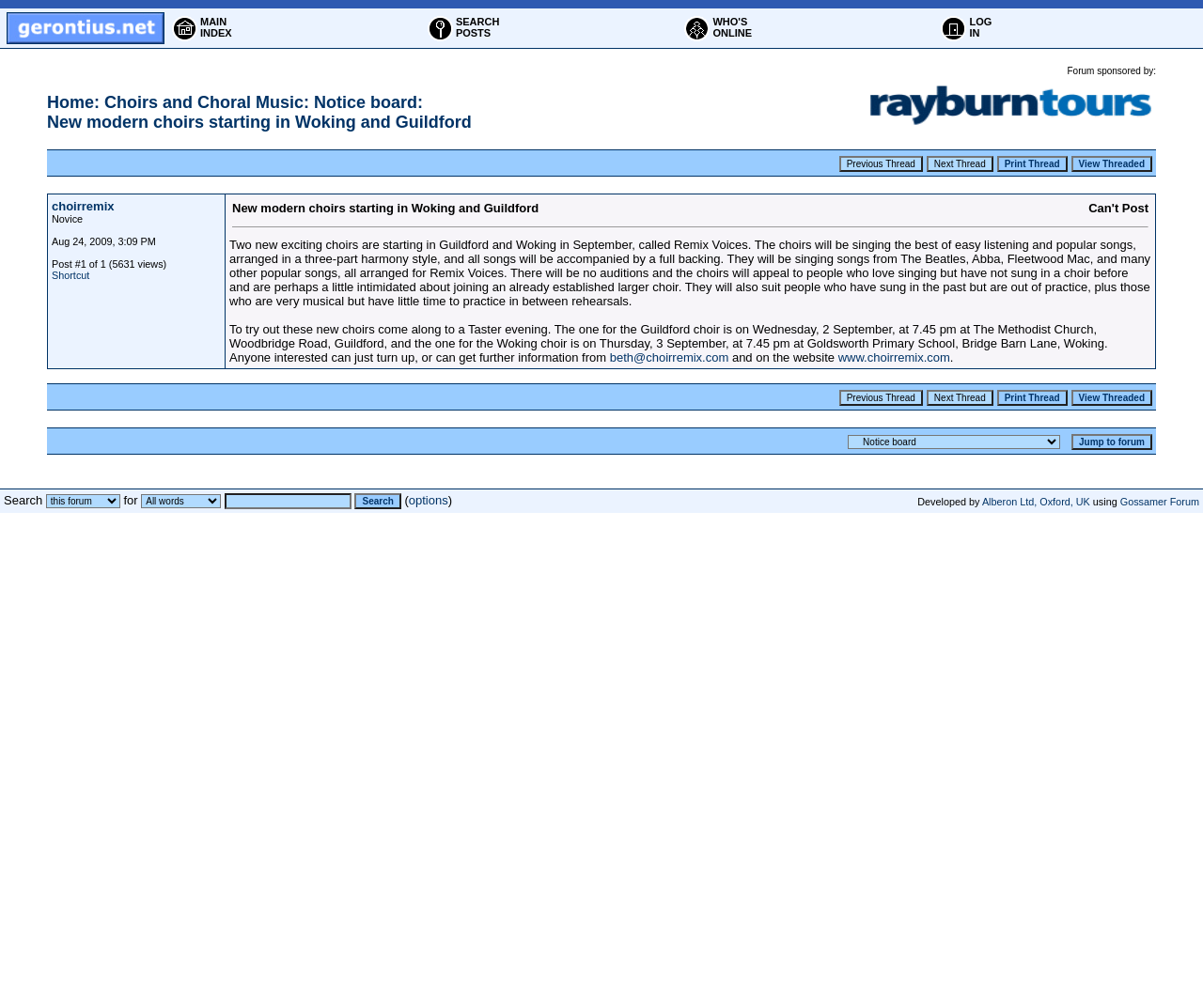Using the elements shown in the image, answer the question comprehensively: What is the name of the choirs mentioned in the post?

I found the answer by looking at the text in the grid cell of the table, which is the main content of the webpage. The name of the choirs is clearly mentioned as 'Remix Voices'.